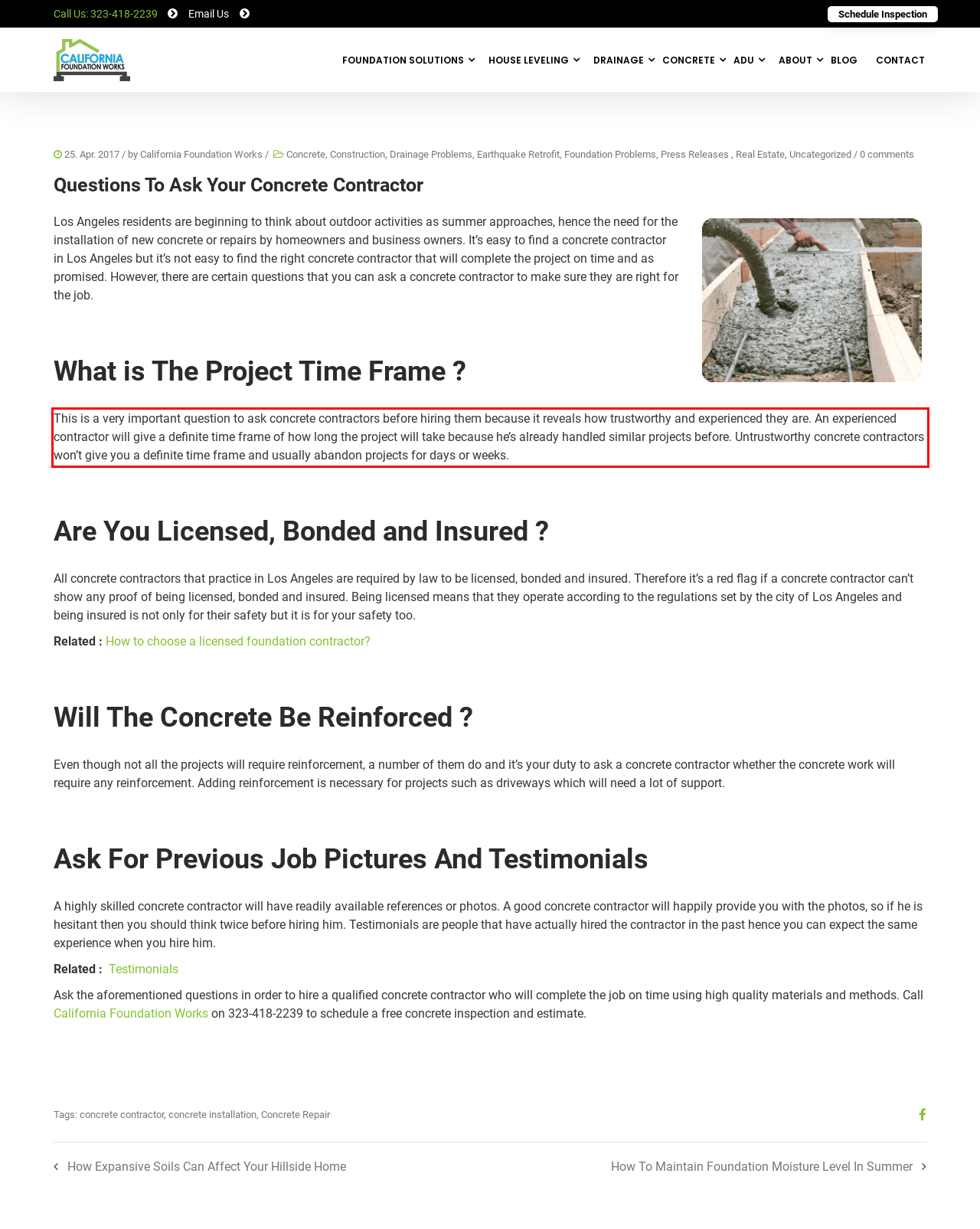In the screenshot of the webpage, find the red bounding box and perform OCR to obtain the text content restricted within this red bounding box.

This is a very important question to ask concrete contractors before hiring them because it reveals how trustworthy and experienced they are. An experienced contractor will give a definite time frame of how long the project will take because he’s already handled similar projects before. Untrustworthy concrete contractors won’t give you a definite time frame and usually abandon projects for days or weeks.